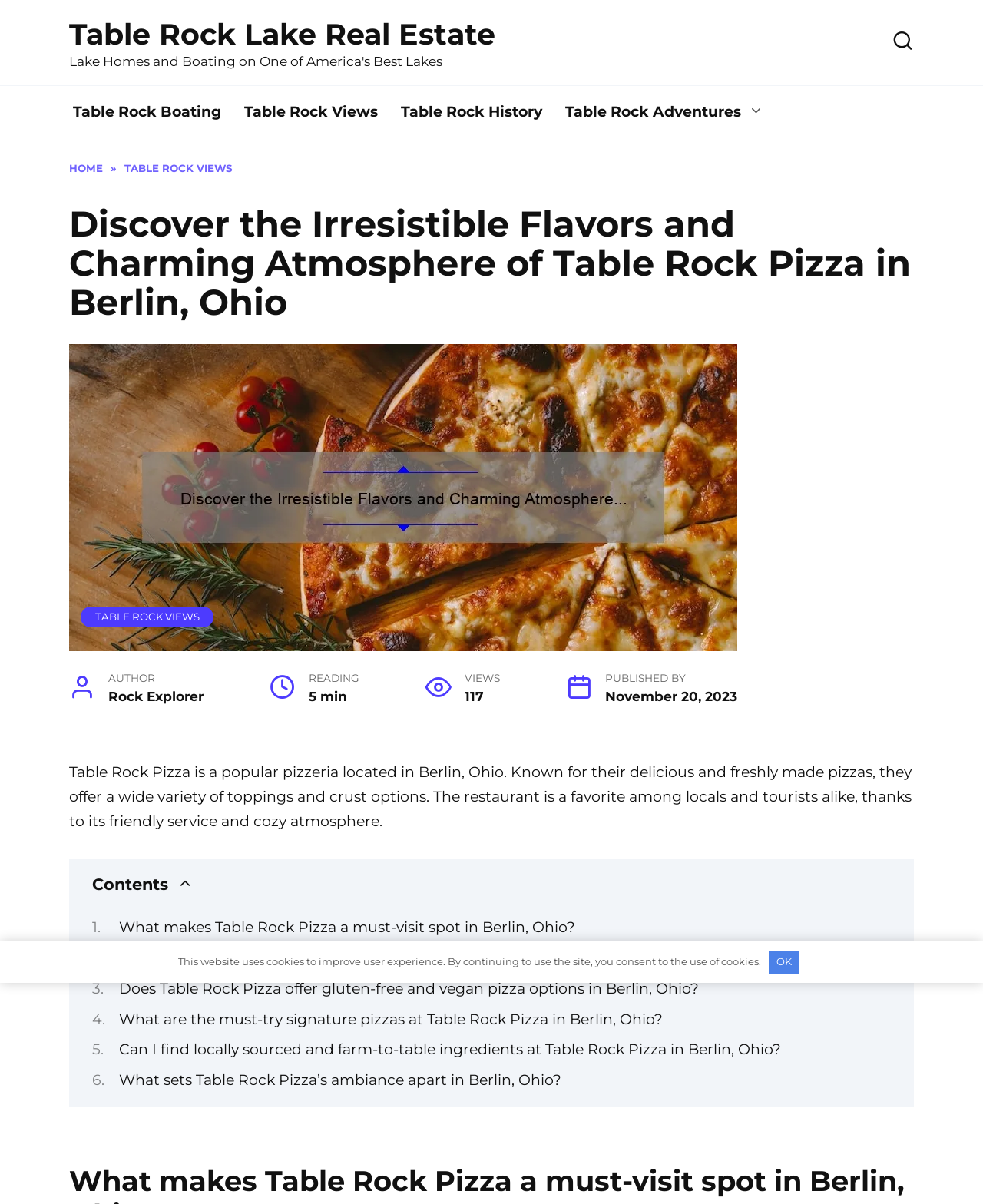What is the name of the pizzeria in Berlin, Ohio?
Answer the question using a single word or phrase, according to the image.

Table Rock Pizza